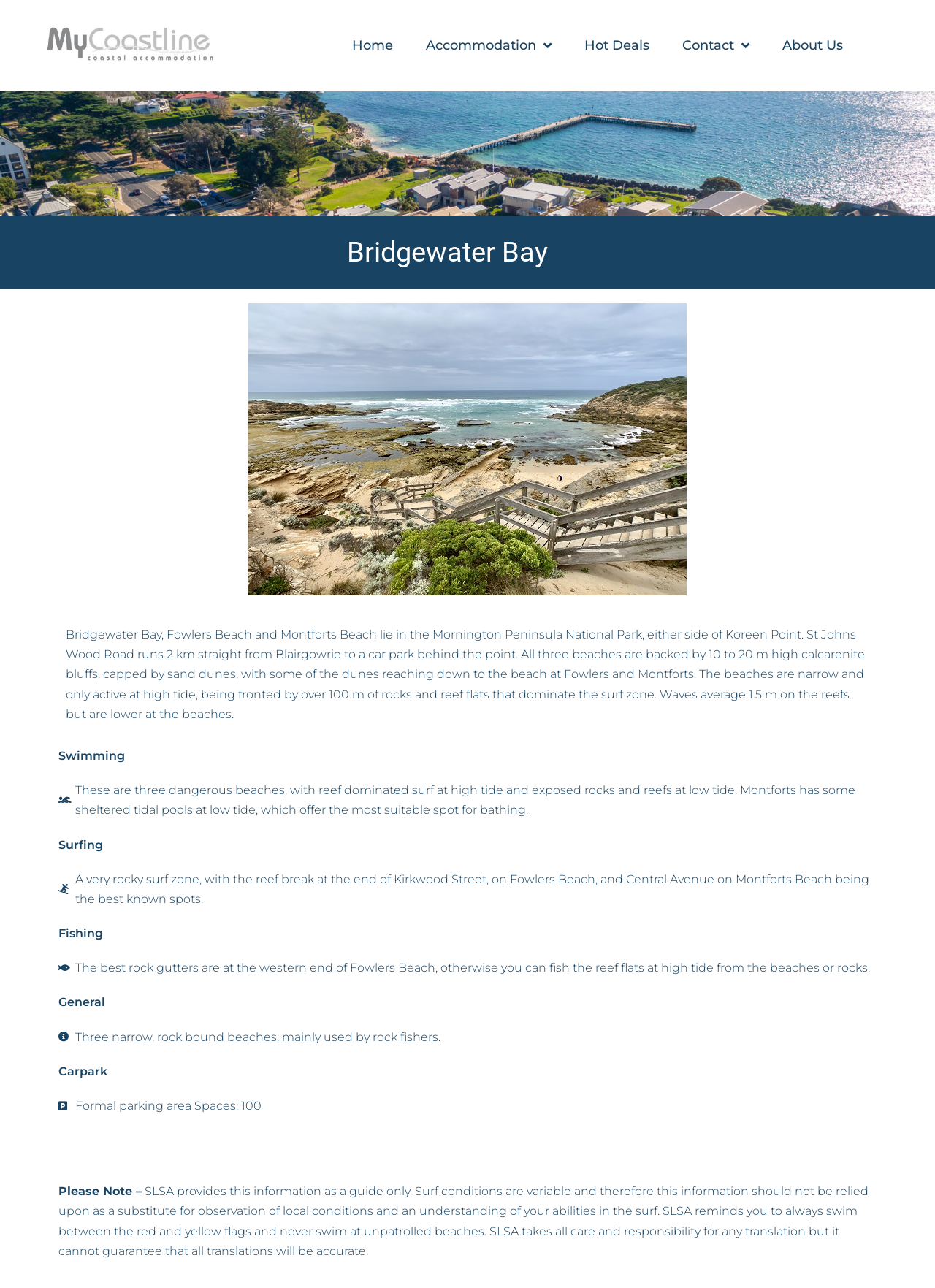Carefully examine the image and provide an in-depth answer to the question: What is the purpose of the rock gutters at Fowlers Beach?

According to the webpage, the best rock gutters are at the western end of Fowlers Beach, which are suitable for fishing.